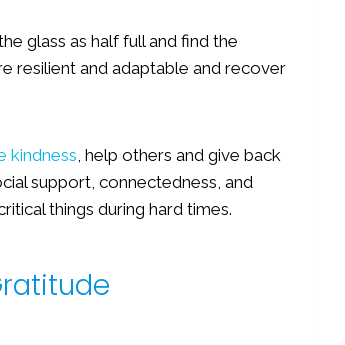Please respond to the question using a single word or phrase:
Does the image encourage helping others?

Yes